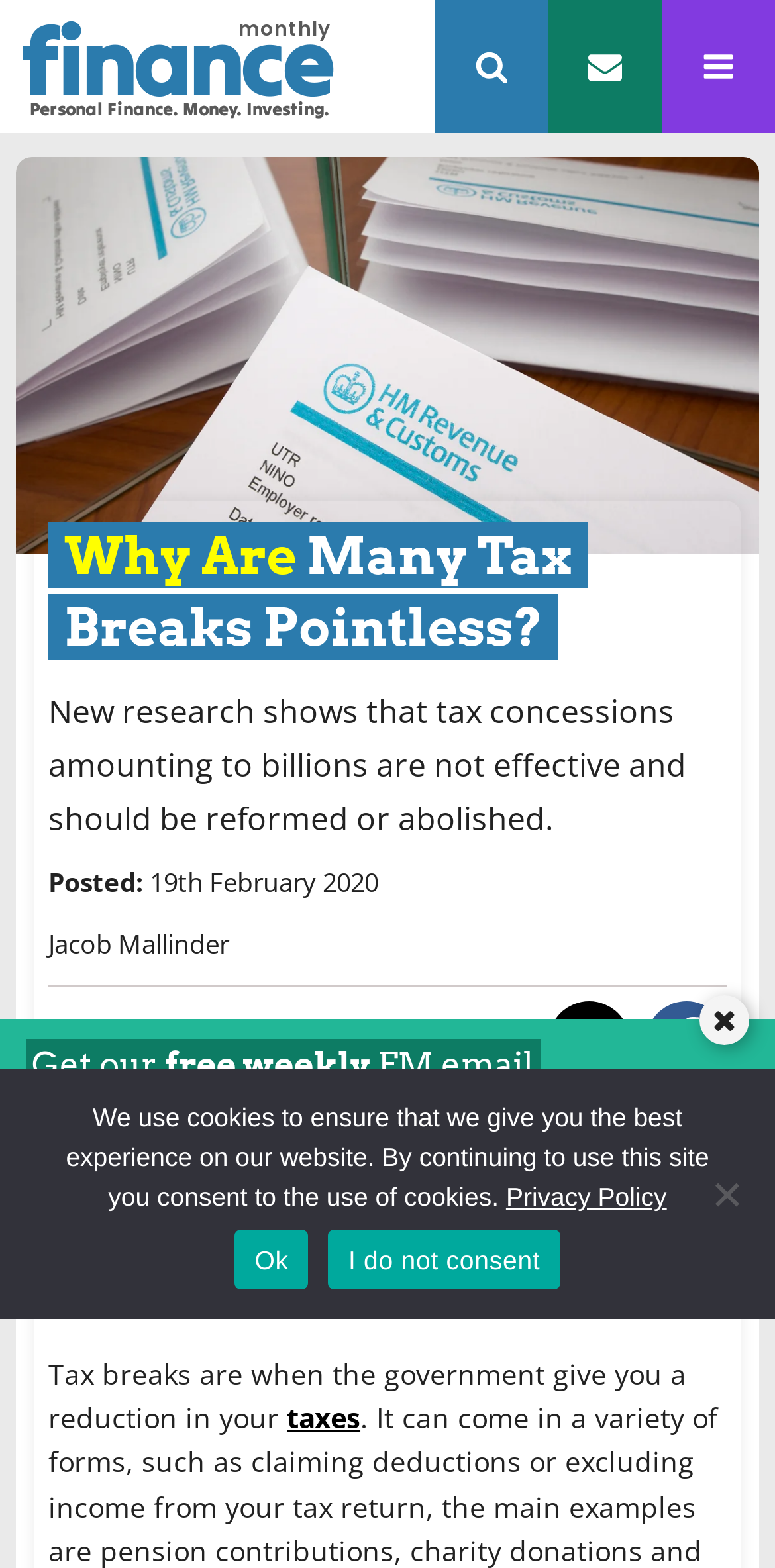Can you specify the bounding box coordinates of the area that needs to be clicked to fulfill the following instruction: "Click the 'Share on Facebook' button"?

[0.812, 0.638, 0.938, 0.69]